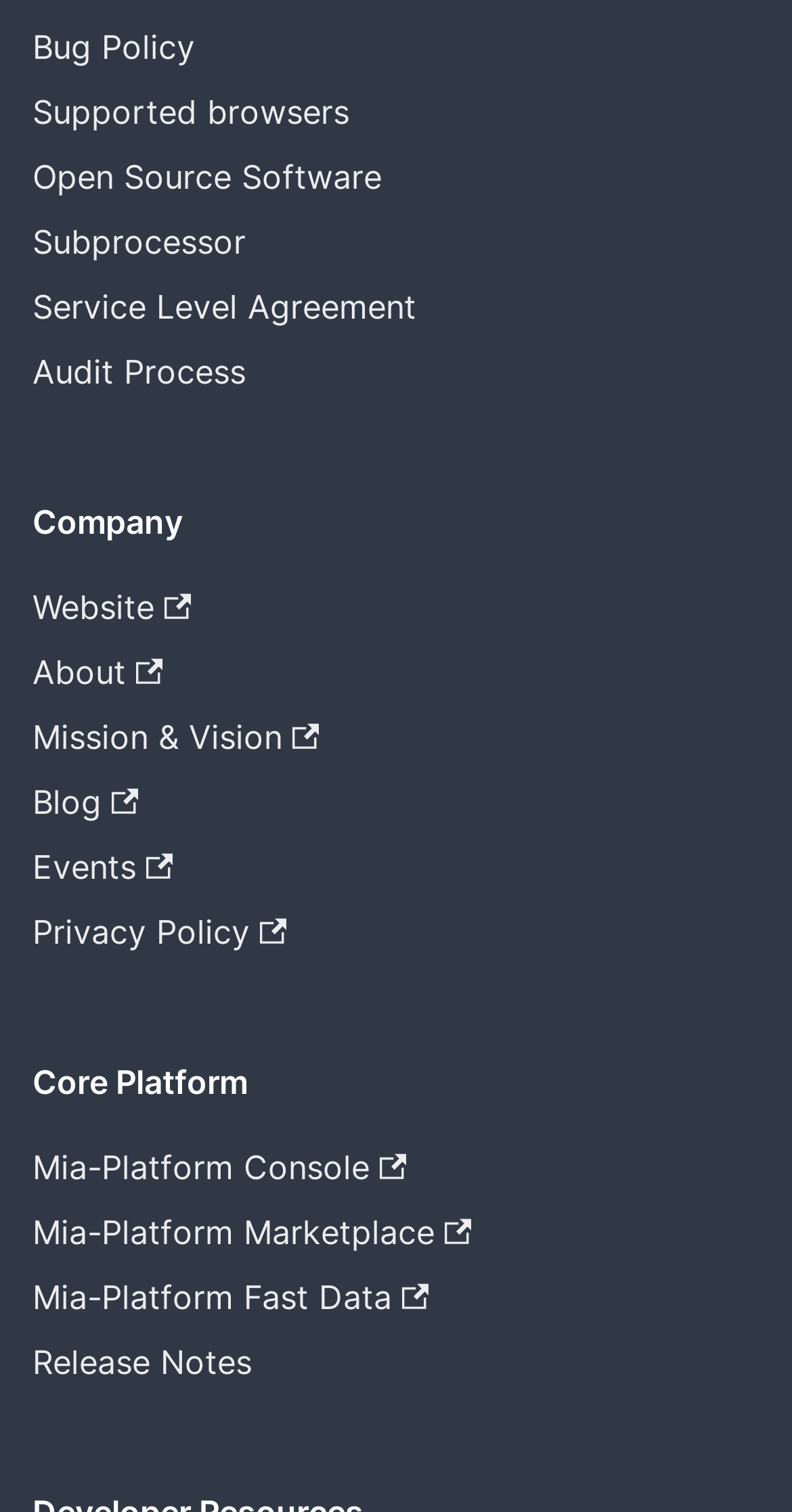With reference to the screenshot, provide a detailed response to the question below:
How many links are there in the footer?

I counted the number of links in the footer section, which includes 'Bug Policy', 'Supported browsers', 'Open Source Software', 'Subprocessor', 'Service Level Agreement', 'Audit Process', 'Website', 'About', 'Mission & Vision', 'Blog', 'Events', and 'Privacy Policy'.